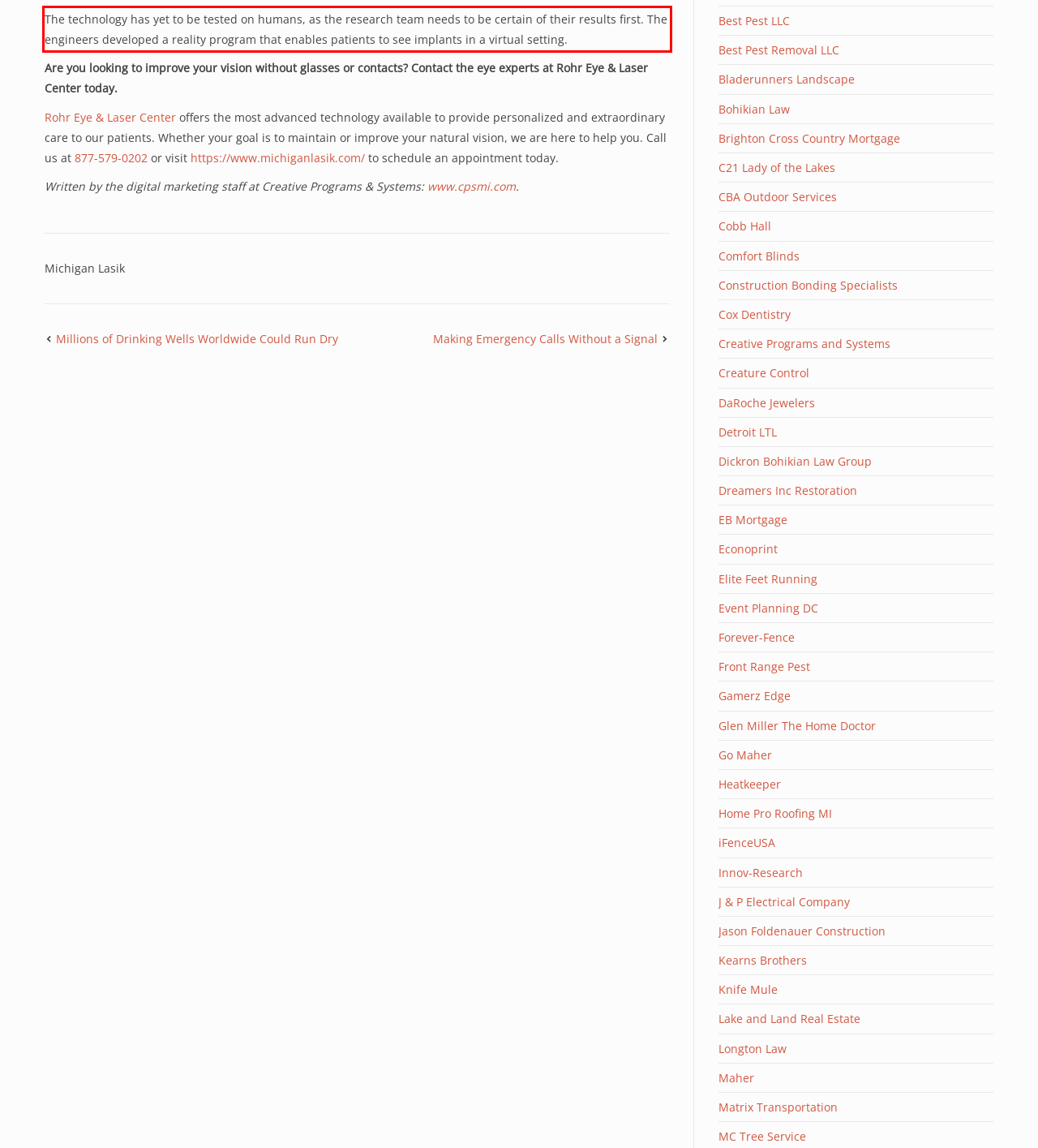You have a screenshot of a webpage with a red bounding box. Identify and extract the text content located inside the red bounding box.

The technology has yet to be tested on humans, as the research team needs to be certain of their results first. The engineers developed a reality program that enables patients to see implants in a virtual setting.